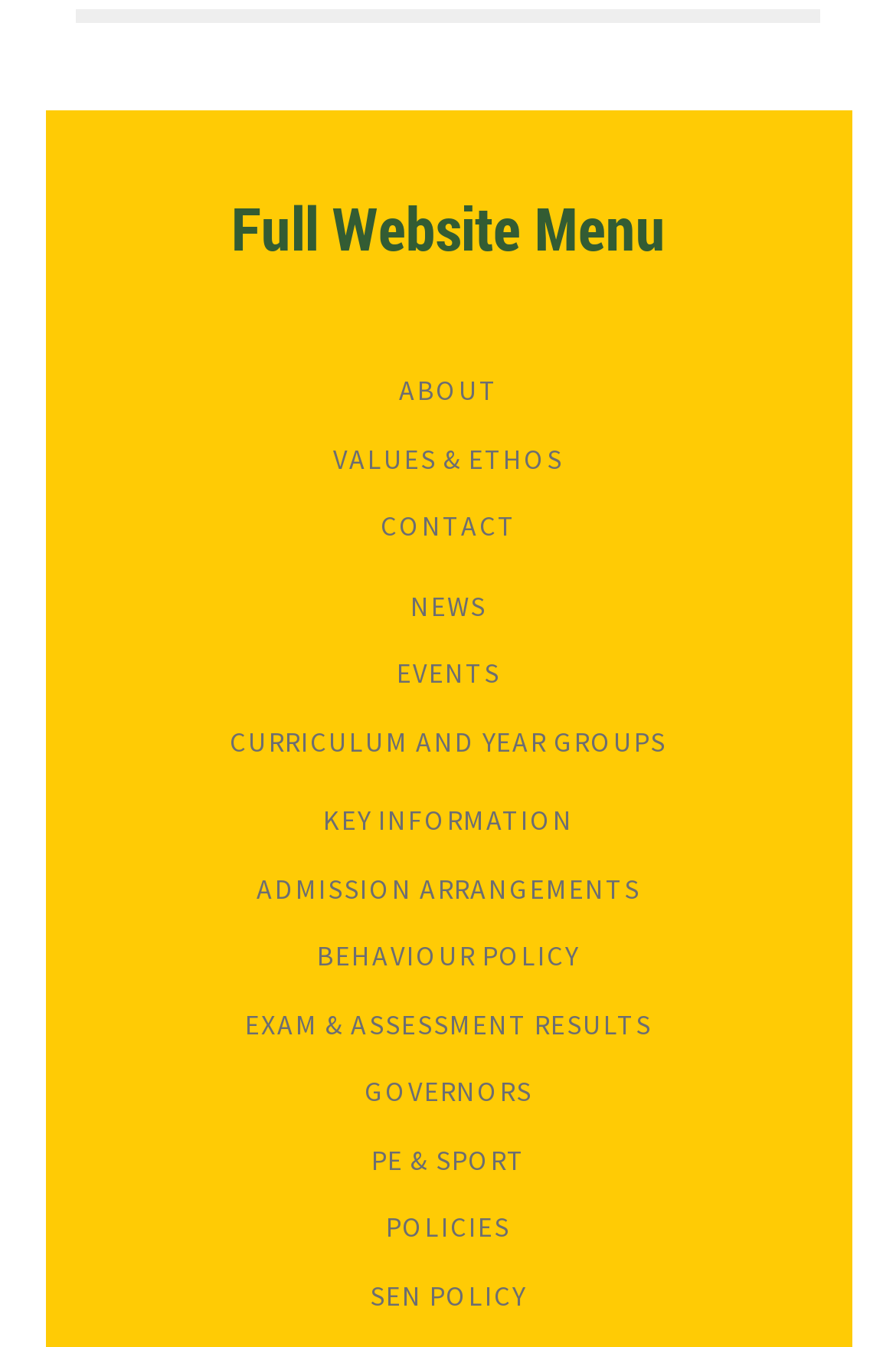How many links are in the full website menu?
Based on the screenshot, respond with a single word or phrase.

15